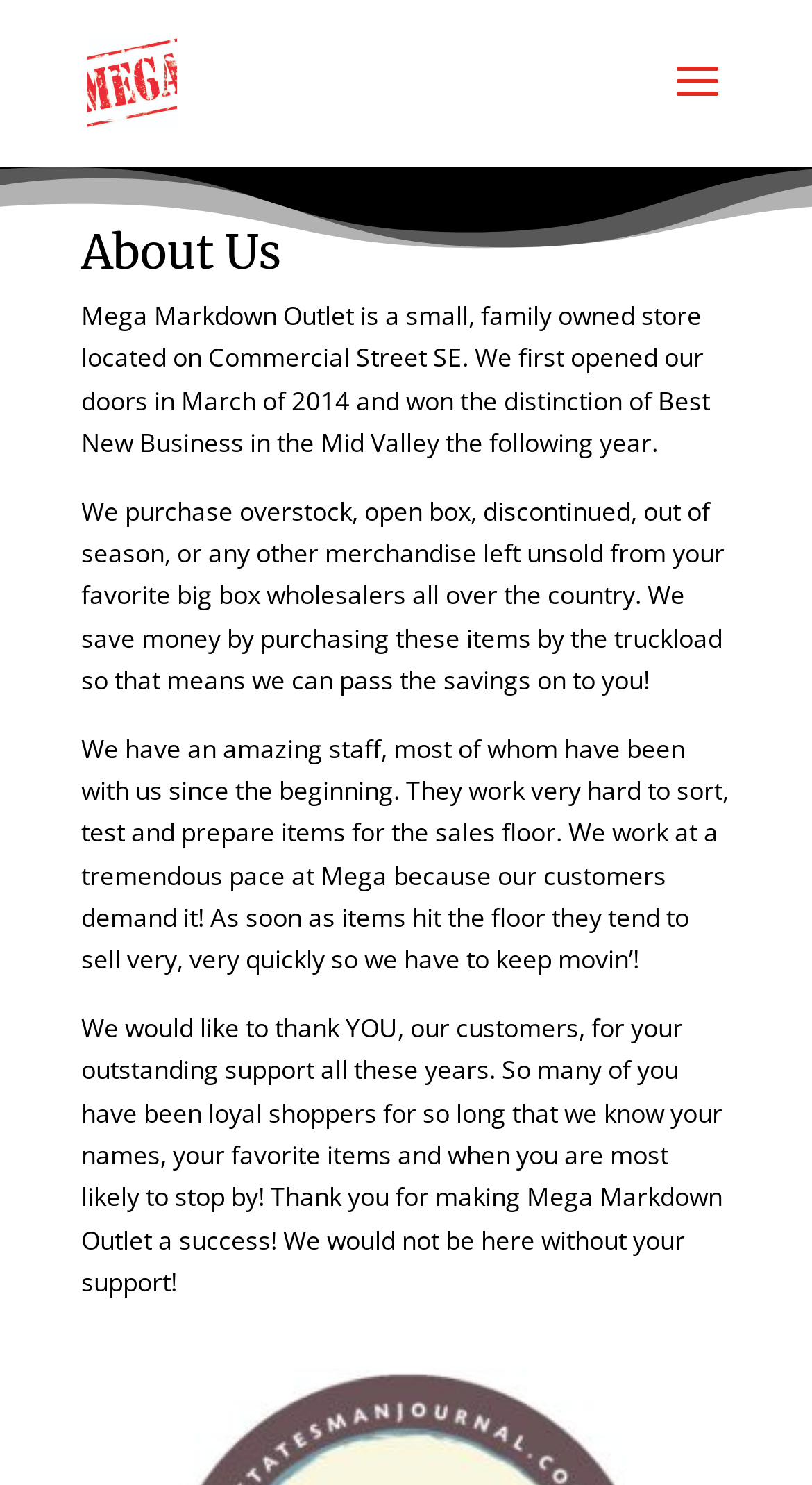What is the location of Mega Markdown Outlet?
Based on the screenshot, respond with a single word or phrase.

Commercial Street SE